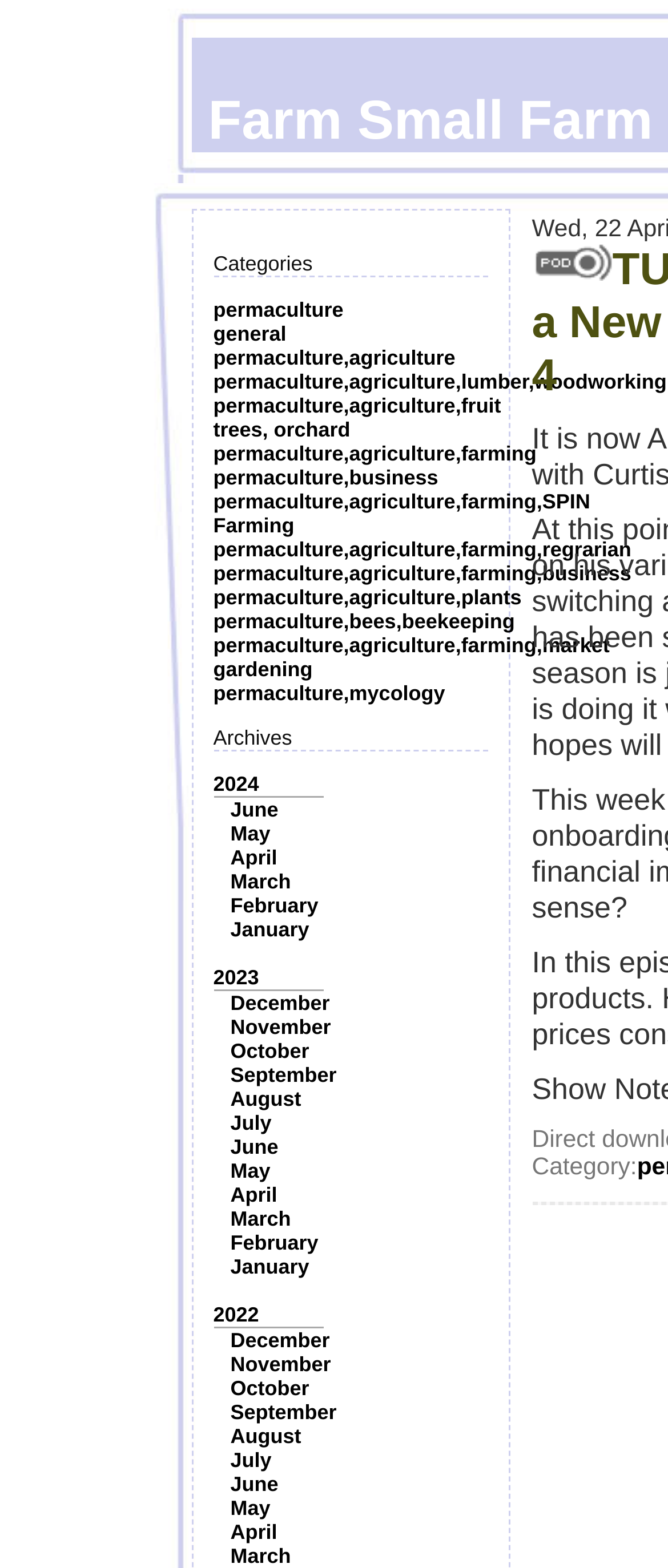Look at the image and answer the question in detail:
How many categories are listed?

I counted the number of links under the 'Categories' static text, and there are 14 links, each representing a category.